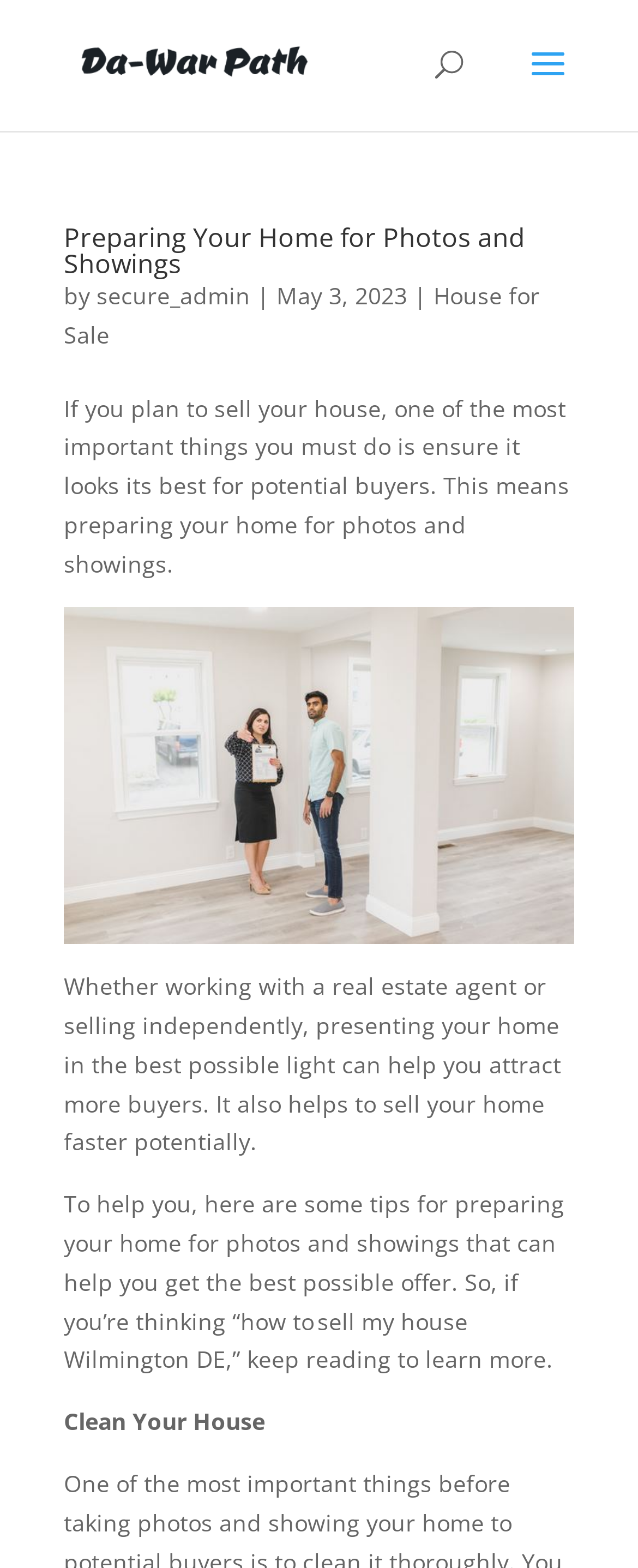What is the location mentioned in the article?
Carefully analyze the image and provide a detailed answer to the question.

The location 'Wilmington DE' is mentioned in the article as part of the phrase 'sell my house Wilmington DE', which suggests that the article is targeted towards people selling their houses in Wilmington, DE.